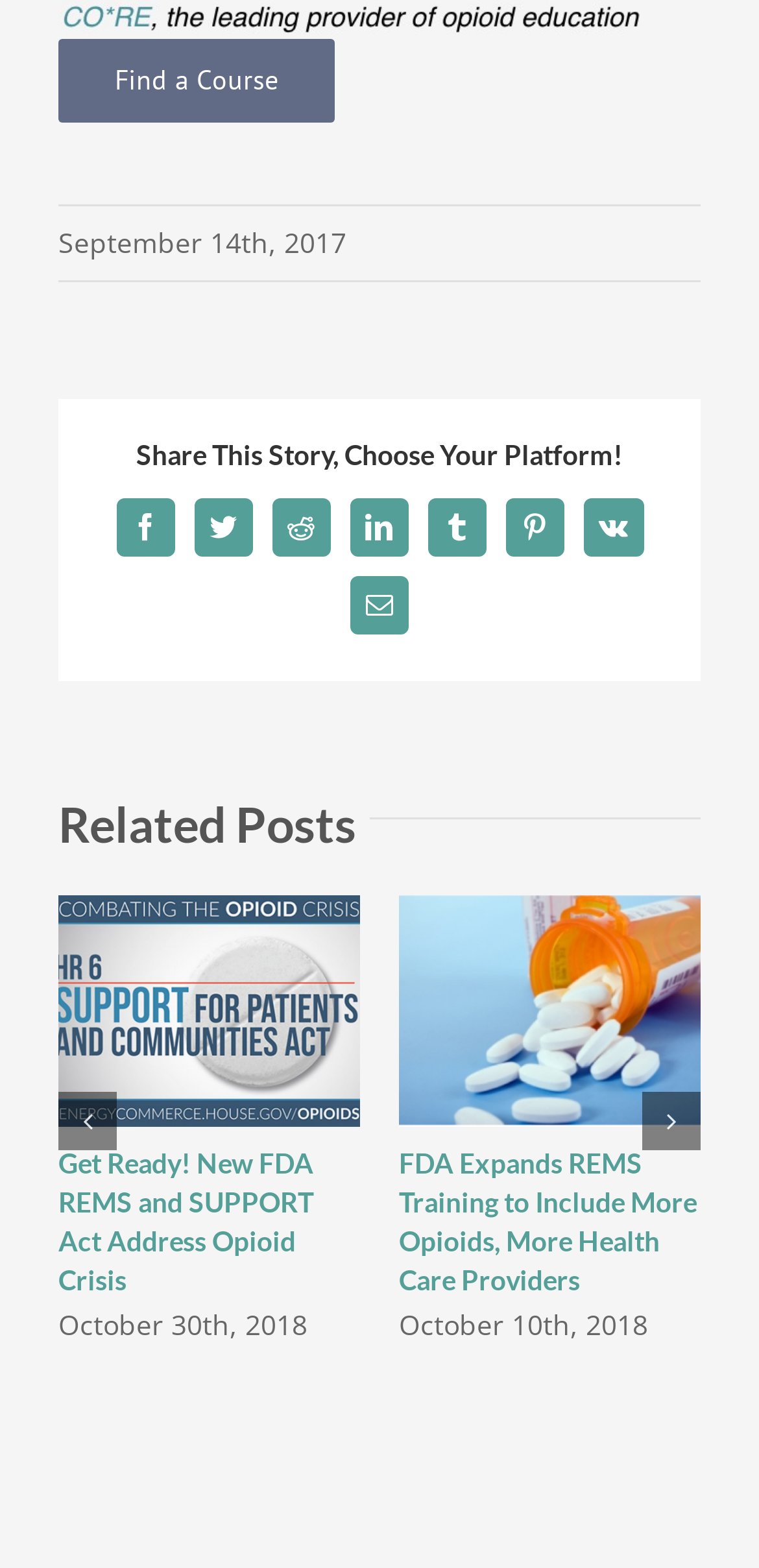Please specify the bounding box coordinates for the clickable region that will help you carry out the instruction: "Find a course".

[0.077, 0.025, 0.441, 0.079]